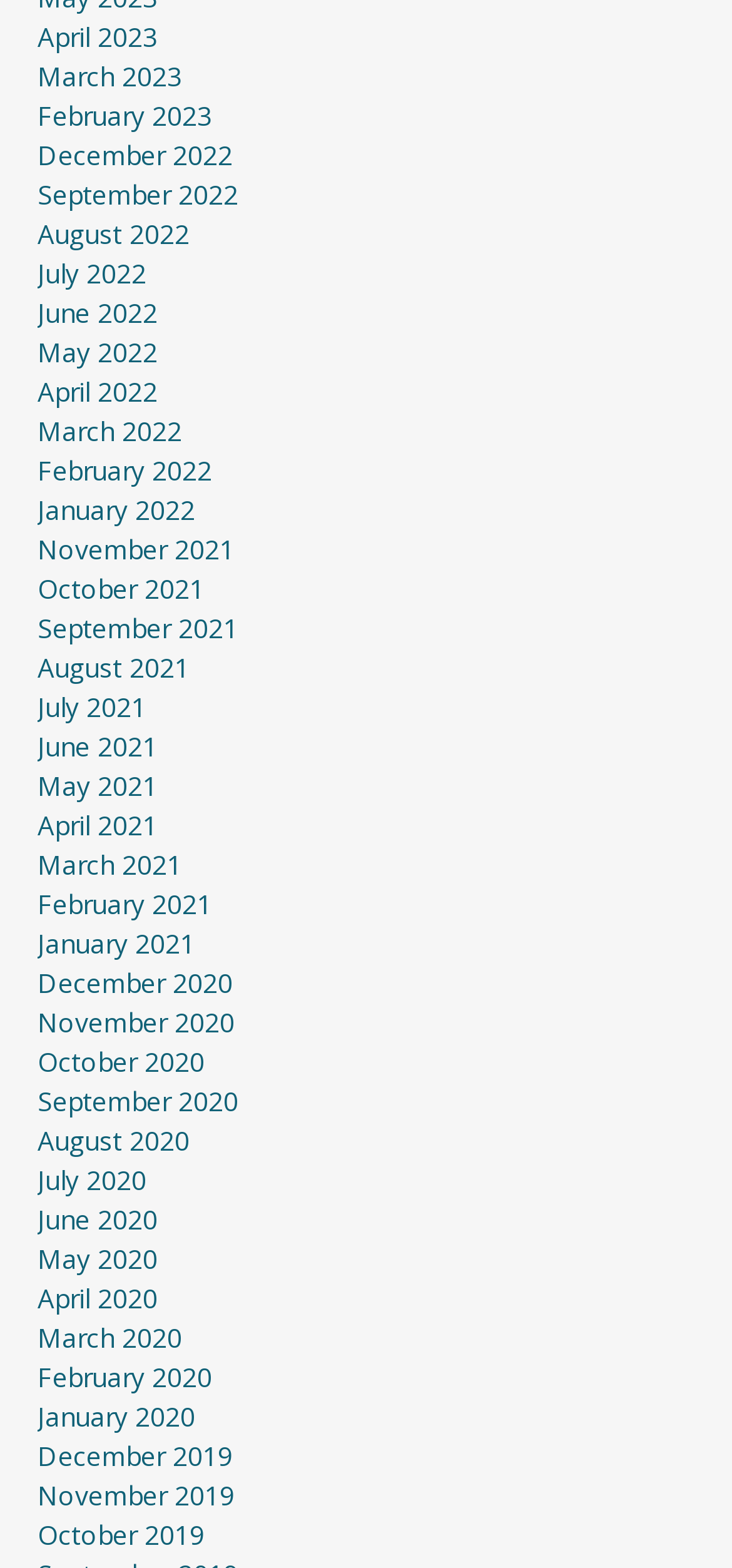Please give a one-word or short phrase response to the following question: 
Are the months listed in chronological order?

Yes